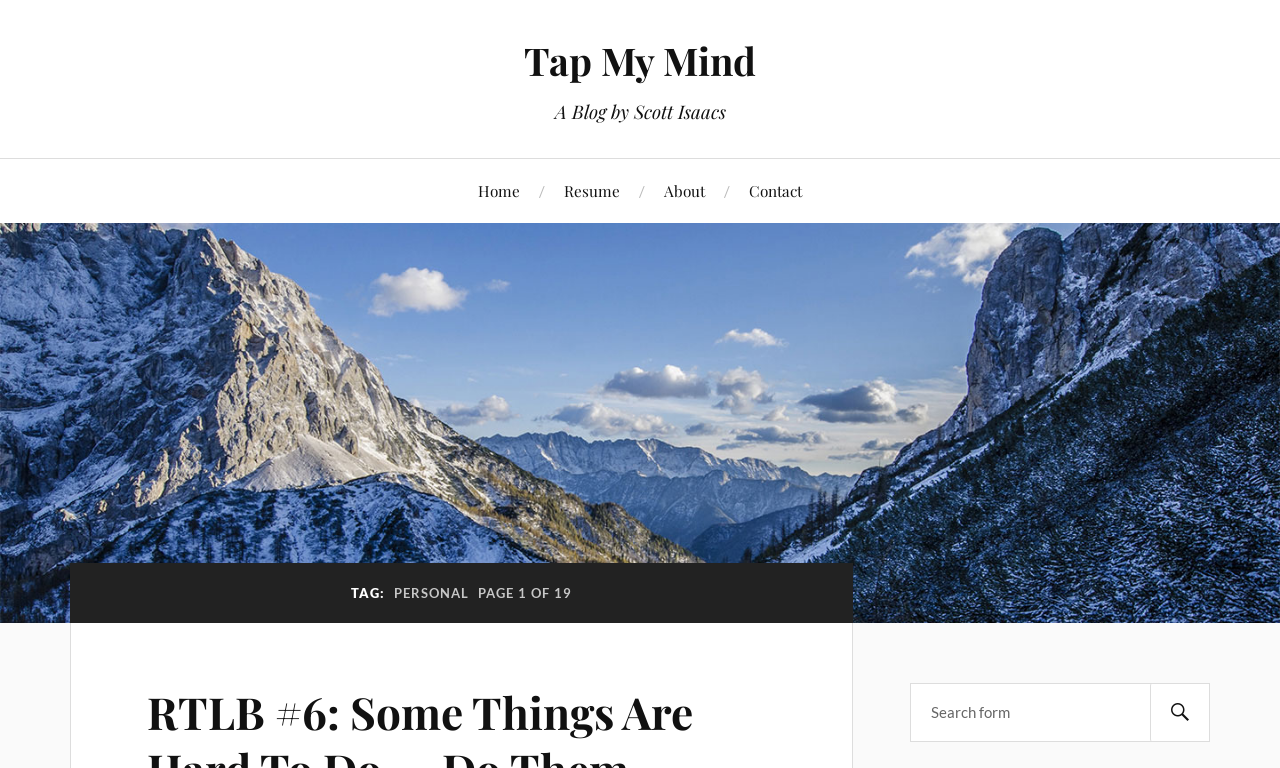What is the purpose of the search box?
Provide a detailed and extensive answer to the question.

The search box is located at the bottom of the webpage, and it has a button with a magnifying glass icon, indicating that it is used to search for content within the blog.